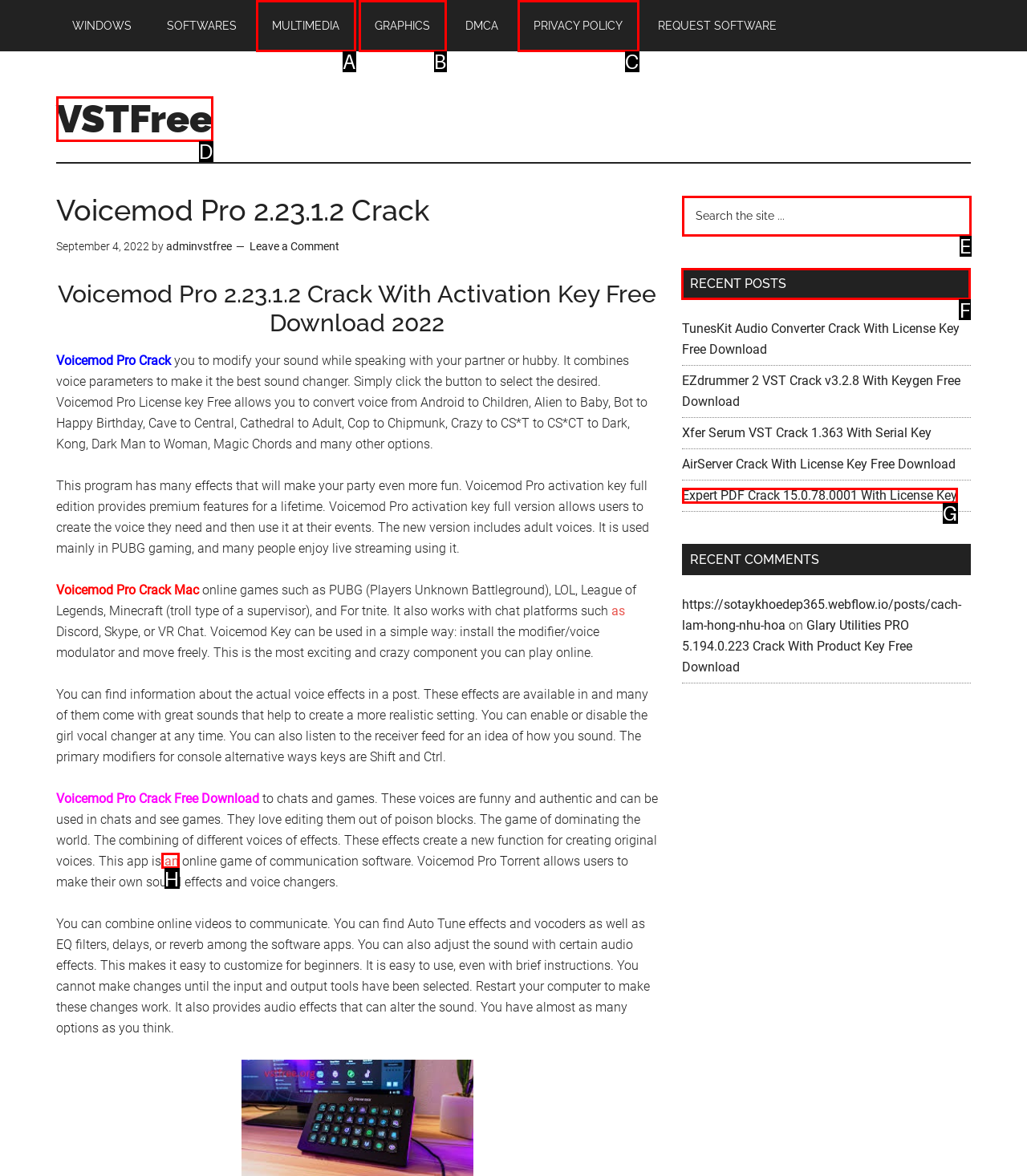Tell me which one HTML element I should click to complete the following task: Check out RECENT POSTS Answer with the option's letter from the given choices directly.

F